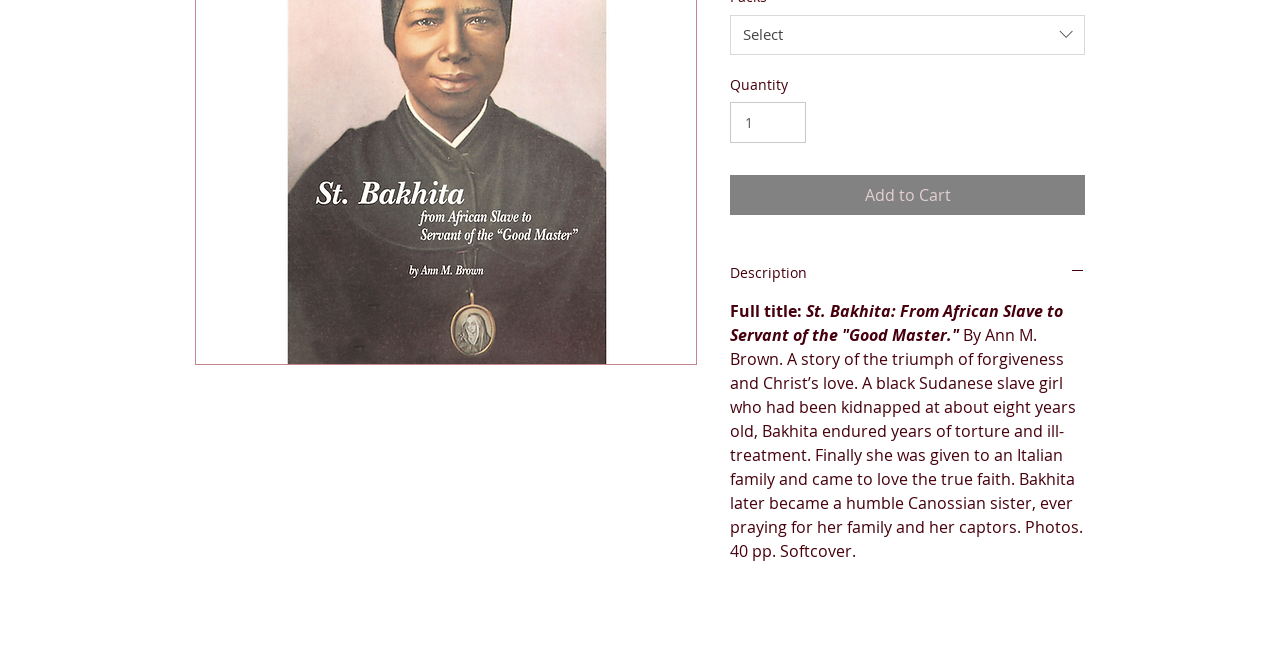Please determine the bounding box coordinates for the UI element described here. Use the format (top-left x, top-left y, bottom-right x, bottom-right y) with values bounded between 0 and 1: input value="1" aria-label="Quantity" value="1"

[0.57, 0.152, 0.63, 0.212]